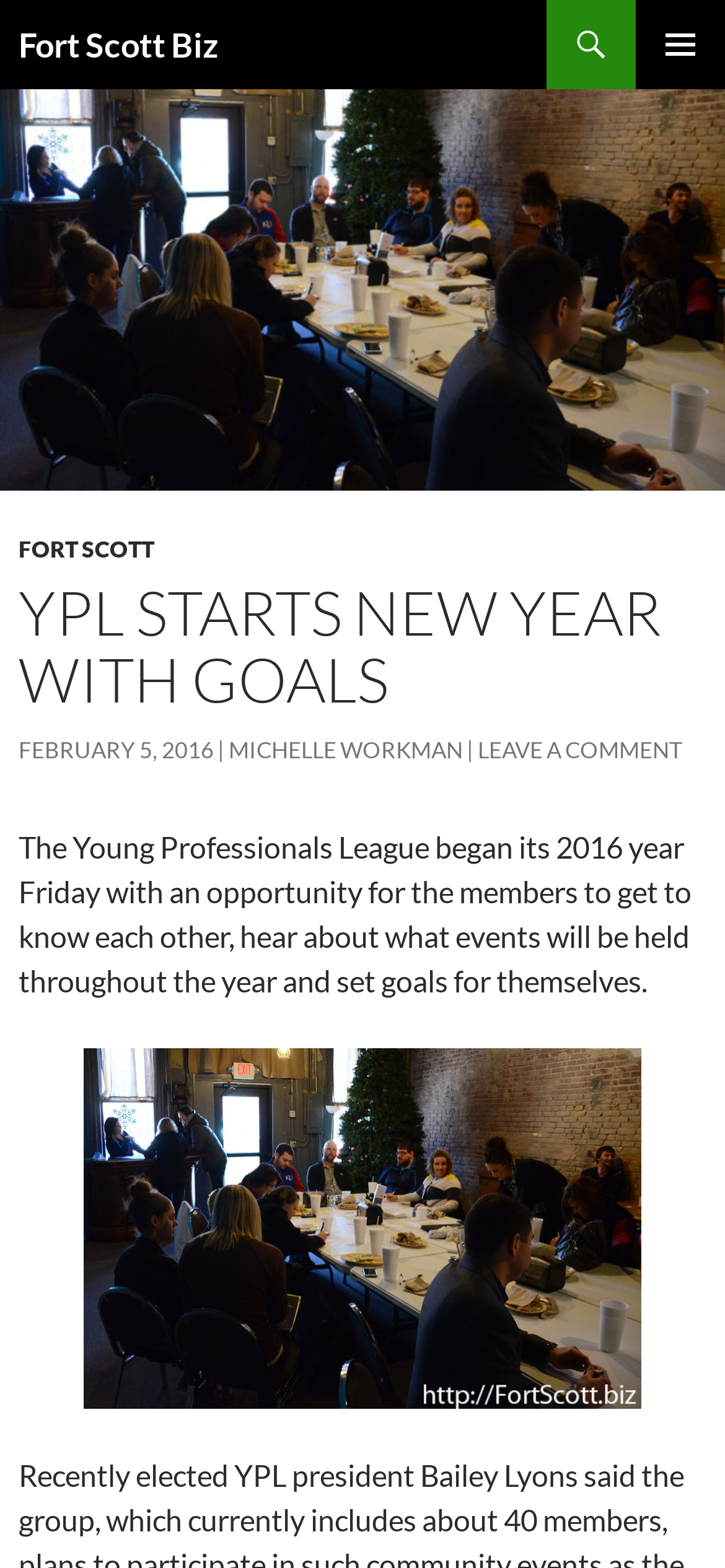Please provide a brief answer to the question using only one word or phrase: 
What is the topic of the image present in the article?

YPL Meeting